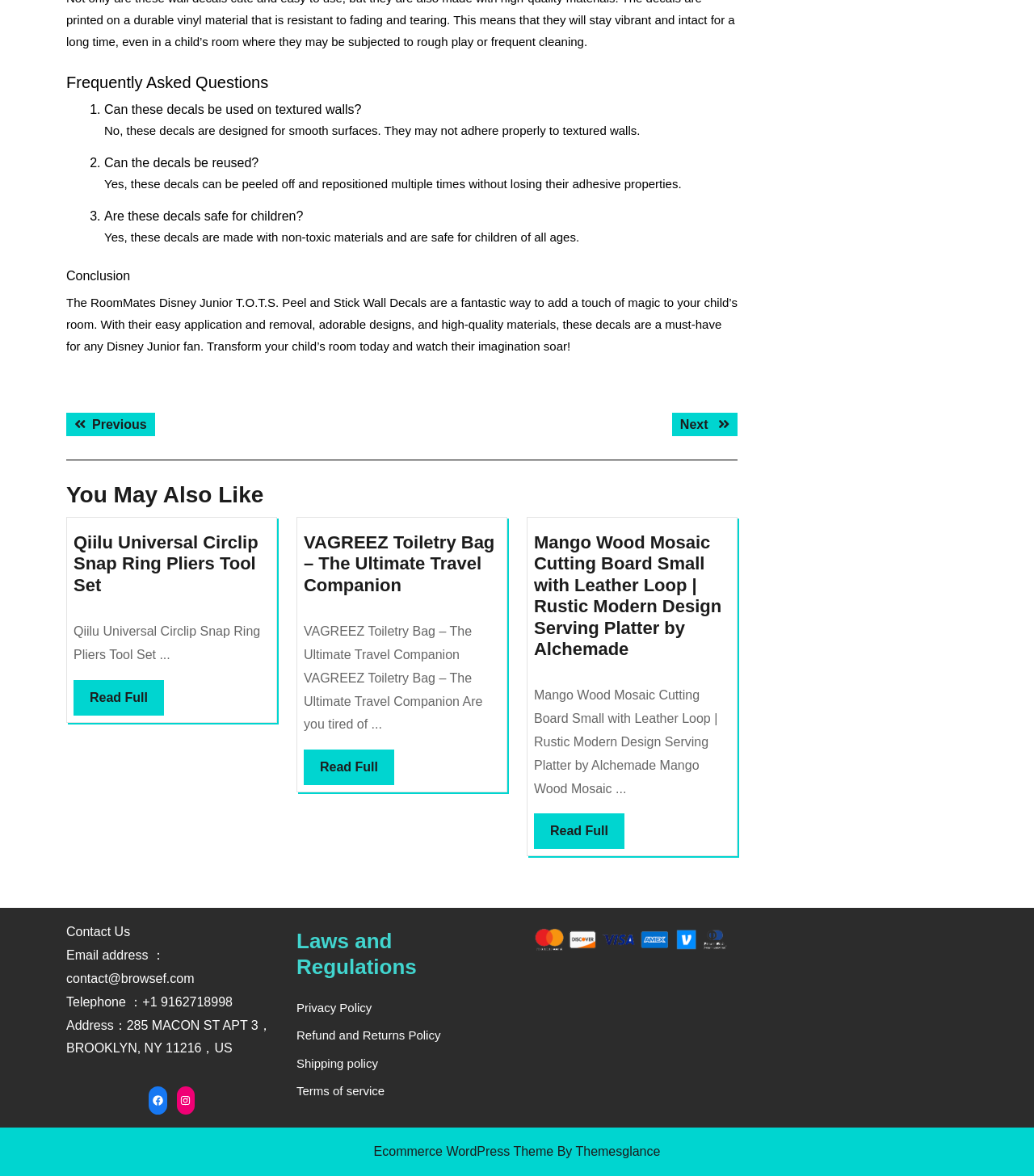Identify the bounding box of the HTML element described here: "Refund and Returns Policy". Provide the coordinates as four float numbers between 0 and 1: [left, top, right, bottom].

[0.287, 0.874, 0.426, 0.886]